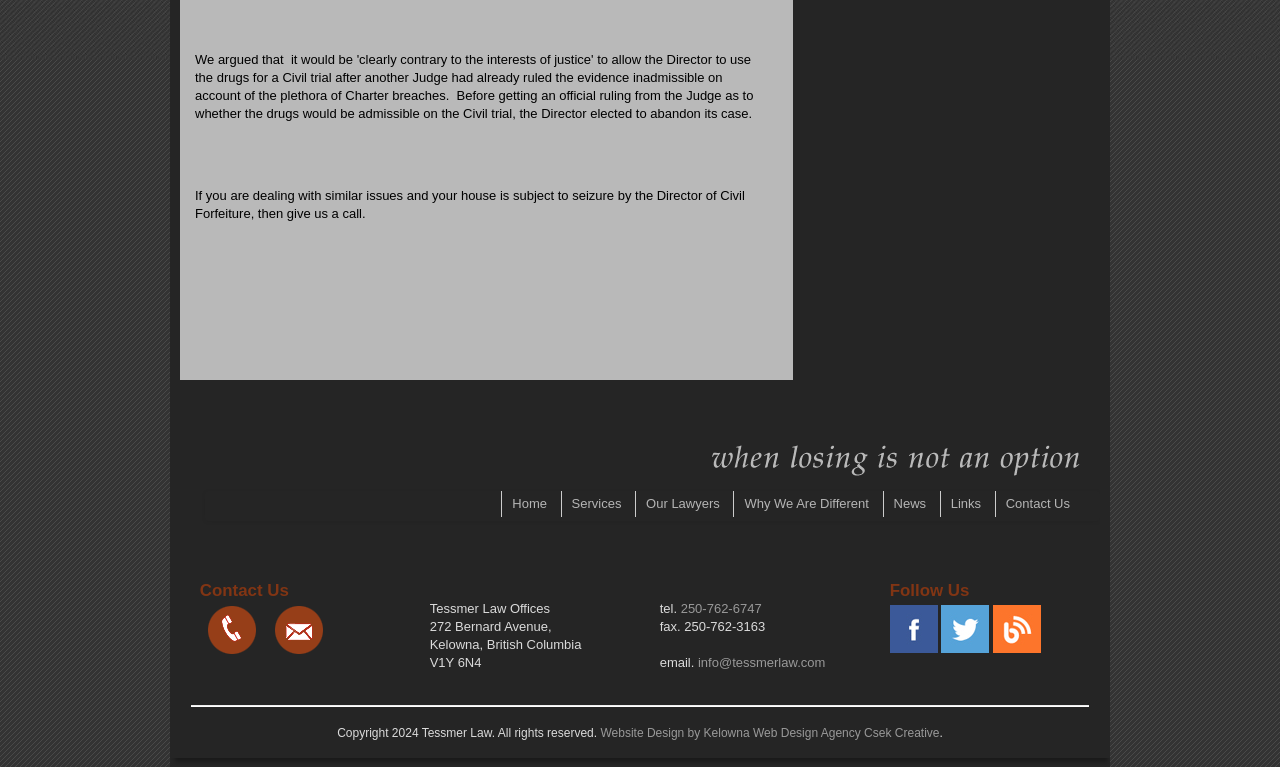Identify the bounding box for the described UI element. Provide the coordinates in (top-left x, top-left y, bottom-right x, bottom-right y) format with values ranging from 0 to 1: parent_node: Follow Us

[0.776, 0.809, 0.813, 0.828]